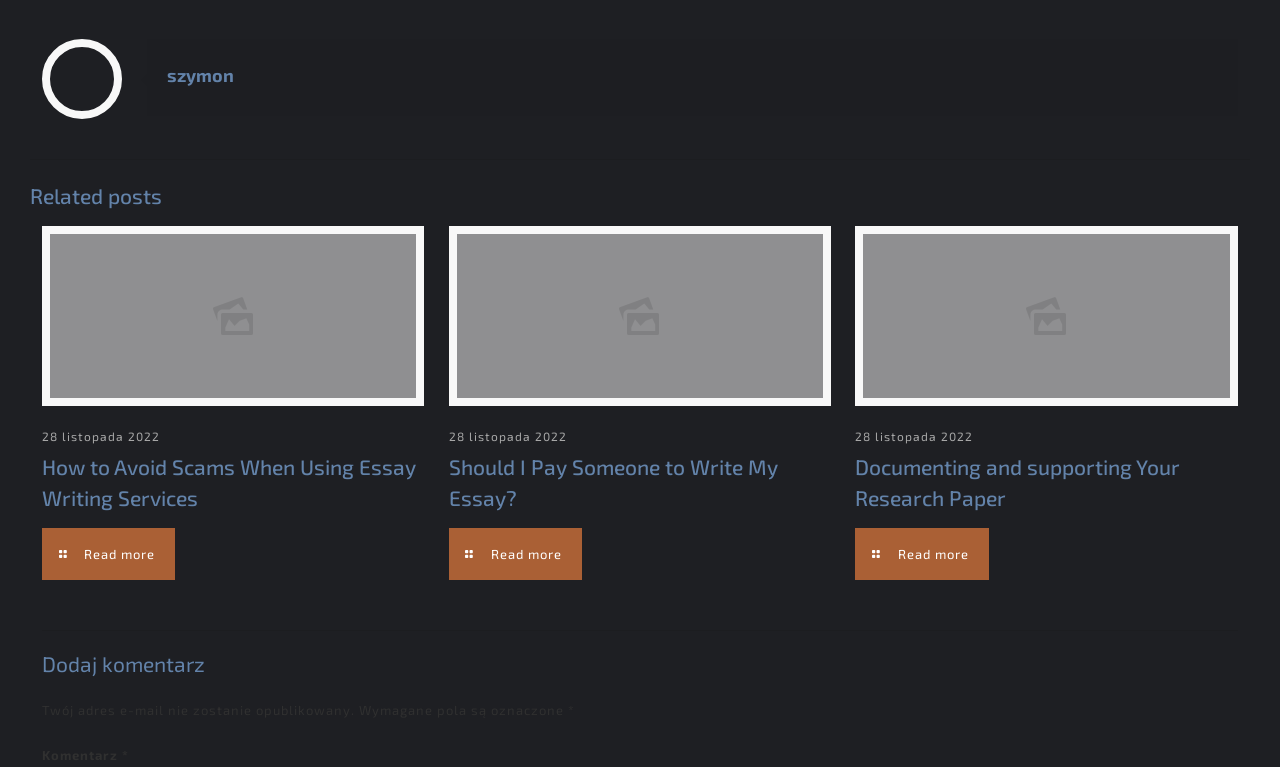Answer the question below with a single word or a brief phrase: 
What is the purpose of the link ' Read more'?

To read more